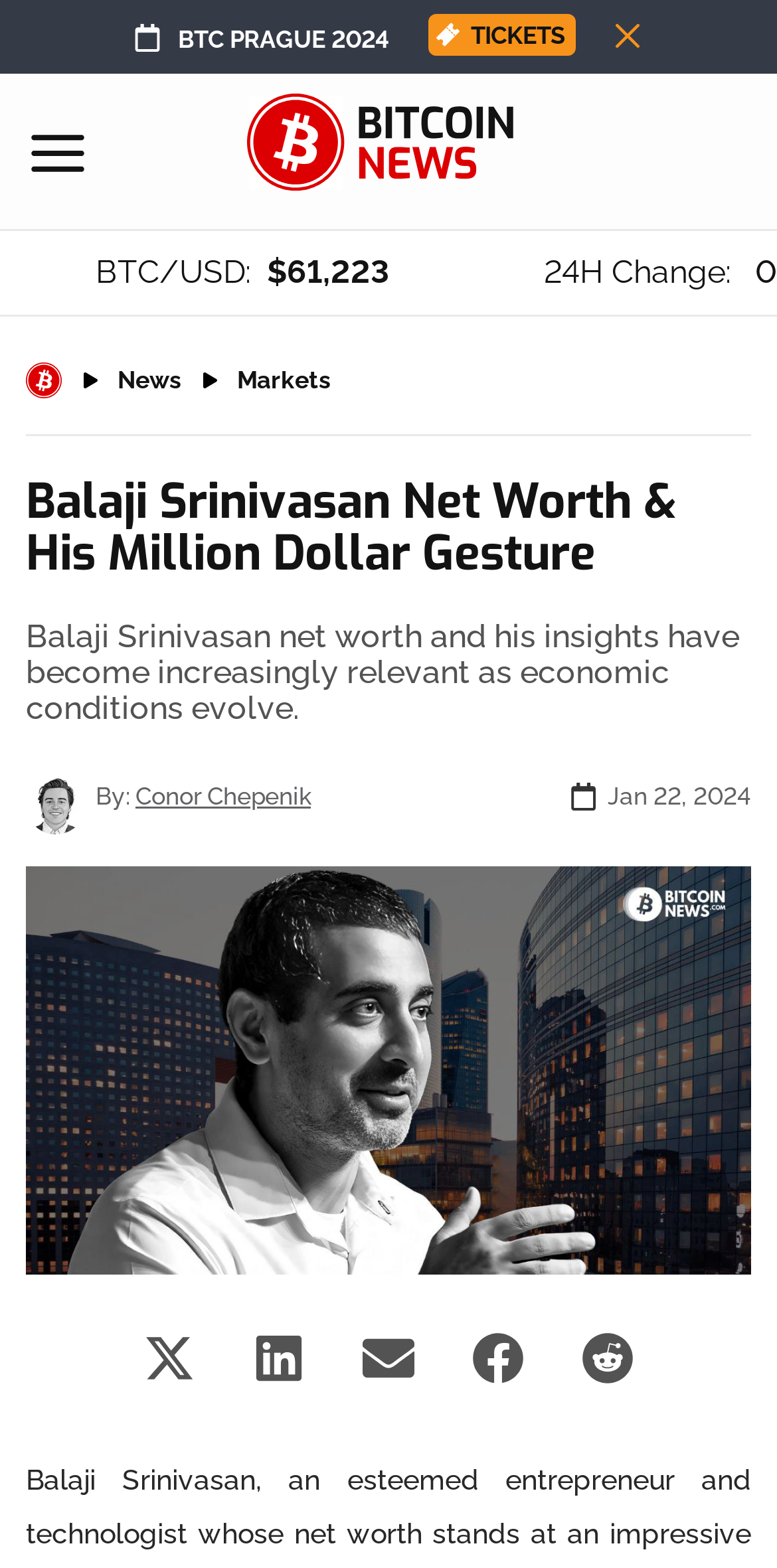Locate the bounding box coordinates of the area to click to fulfill this instruction: "View Bitcoin News". The bounding box should be presented as four float numbers between 0 and 1, in the order [left, top, right, bottom].

[0.162, 0.06, 0.771, 0.133]